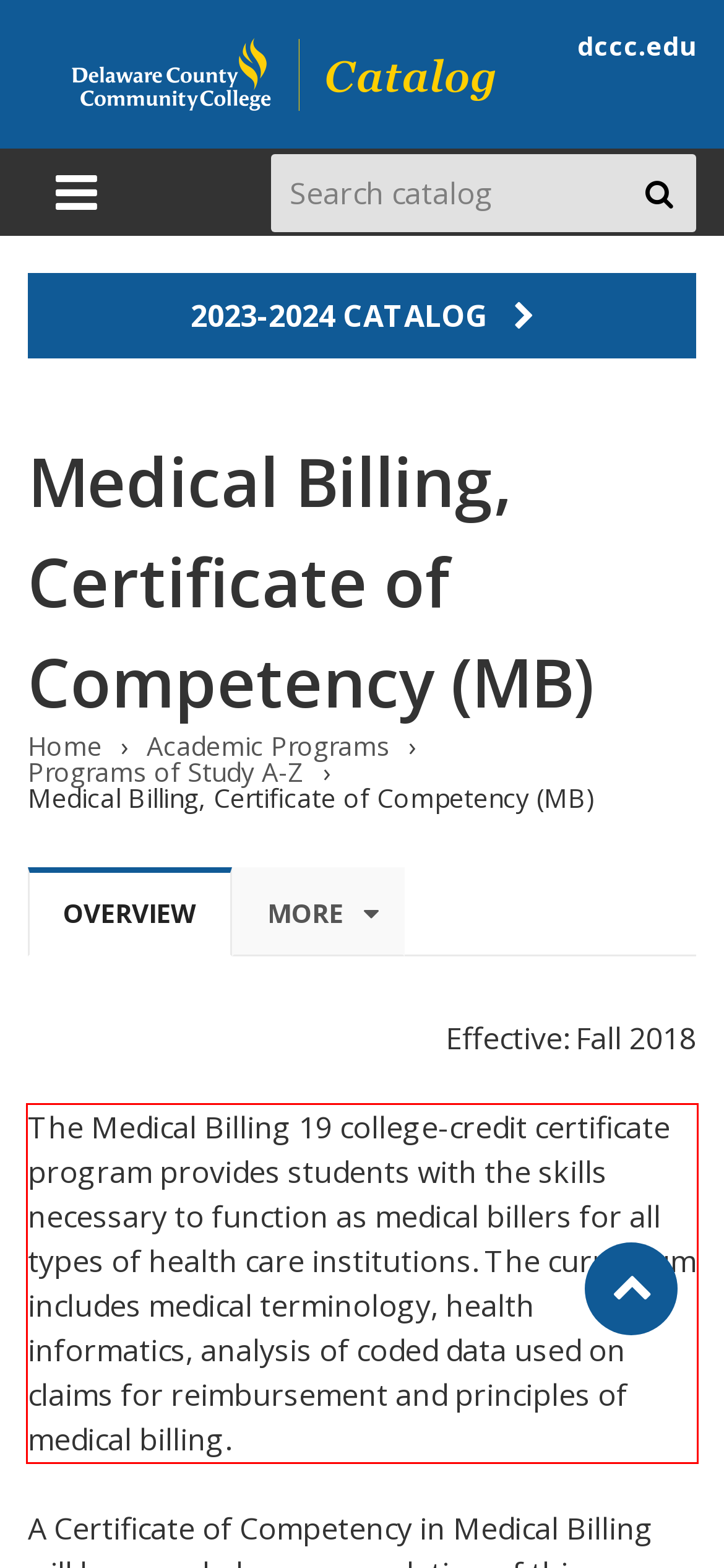You have a screenshot of a webpage where a UI element is enclosed in a red rectangle. Perform OCR to capture the text inside this red rectangle.

The Medical Billing 19 college-credit certificate program provides students with the skills necessary to function as medical billers for all types of health care institutions. The curriculum includes medical terminology, health informatics, analysis of coded data used on claims for reimbursement and principles of medical billing.